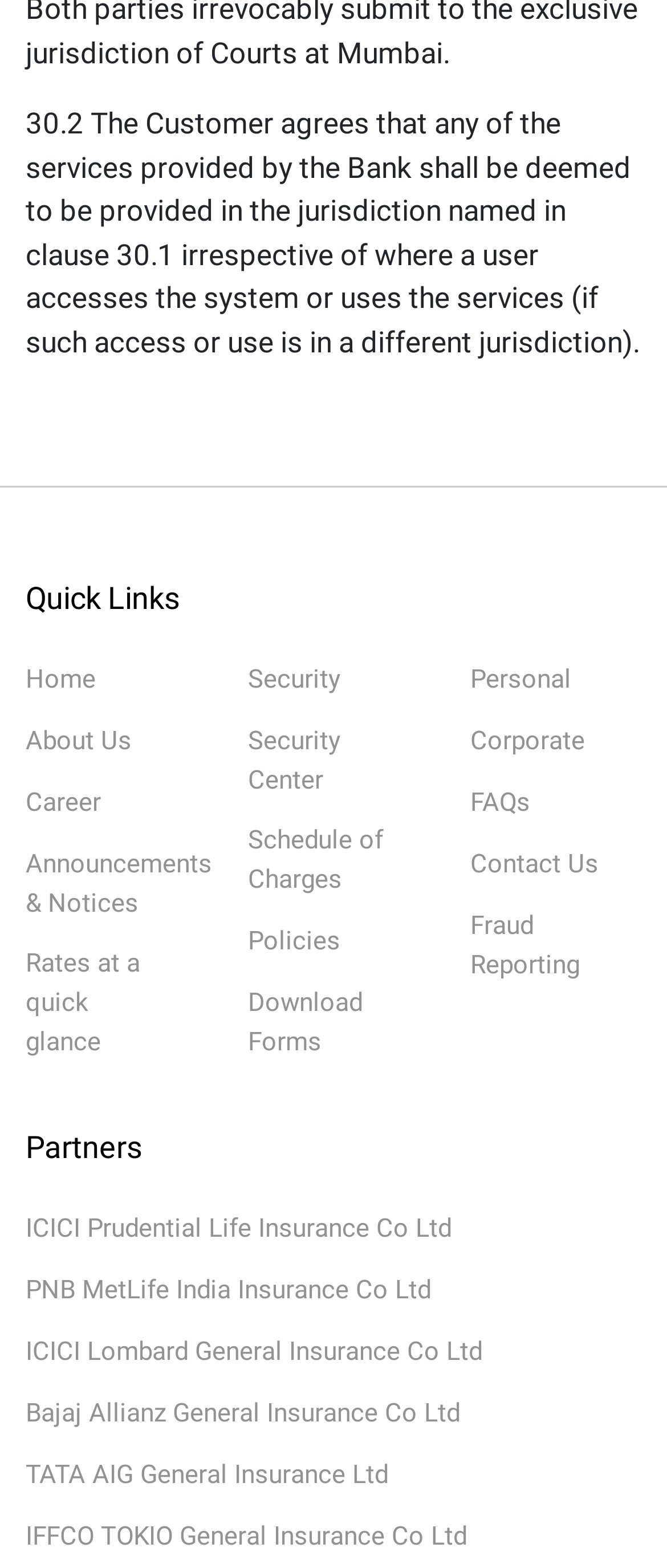What is the category of links under 'Quick Links'?
Using the visual information, answer the question in a single word or phrase.

Home, About Us, Career, etc.